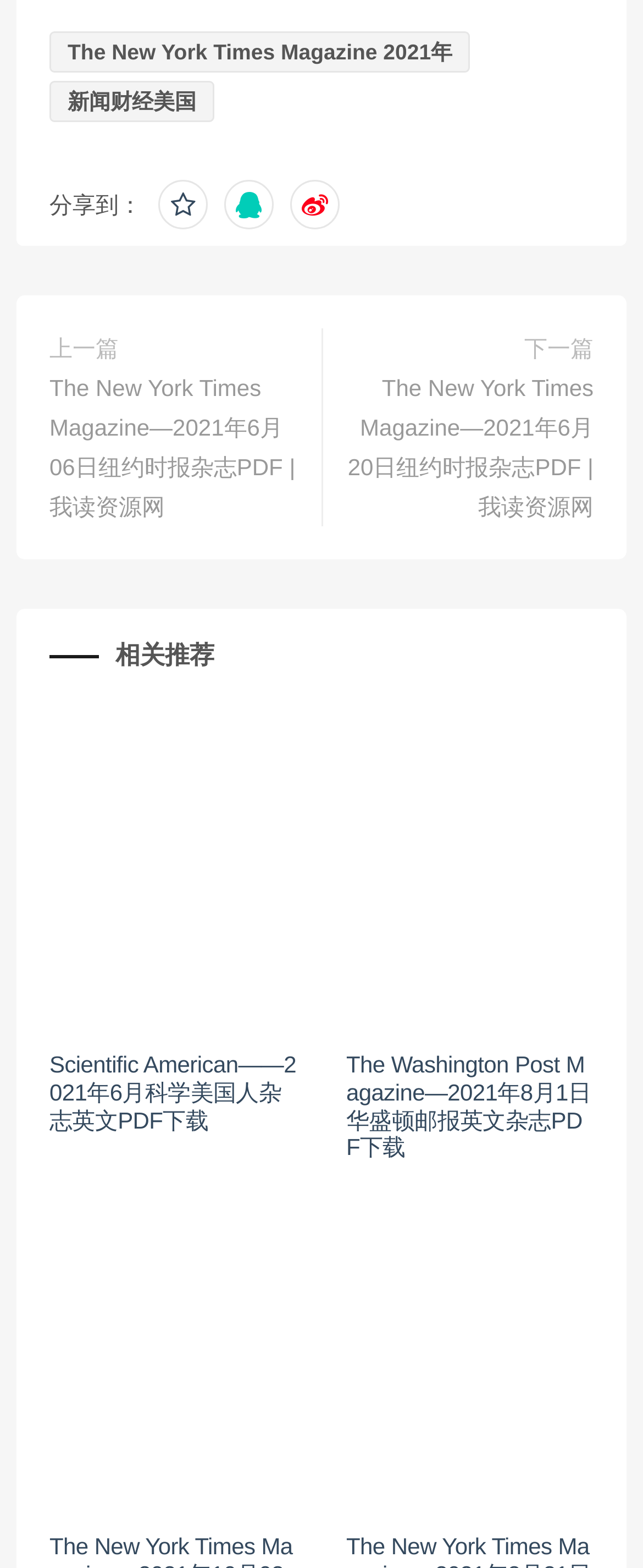Locate the bounding box coordinates of the clickable region to complete the following instruction: "View the related recommendation."

[0.077, 0.409, 0.923, 0.428]